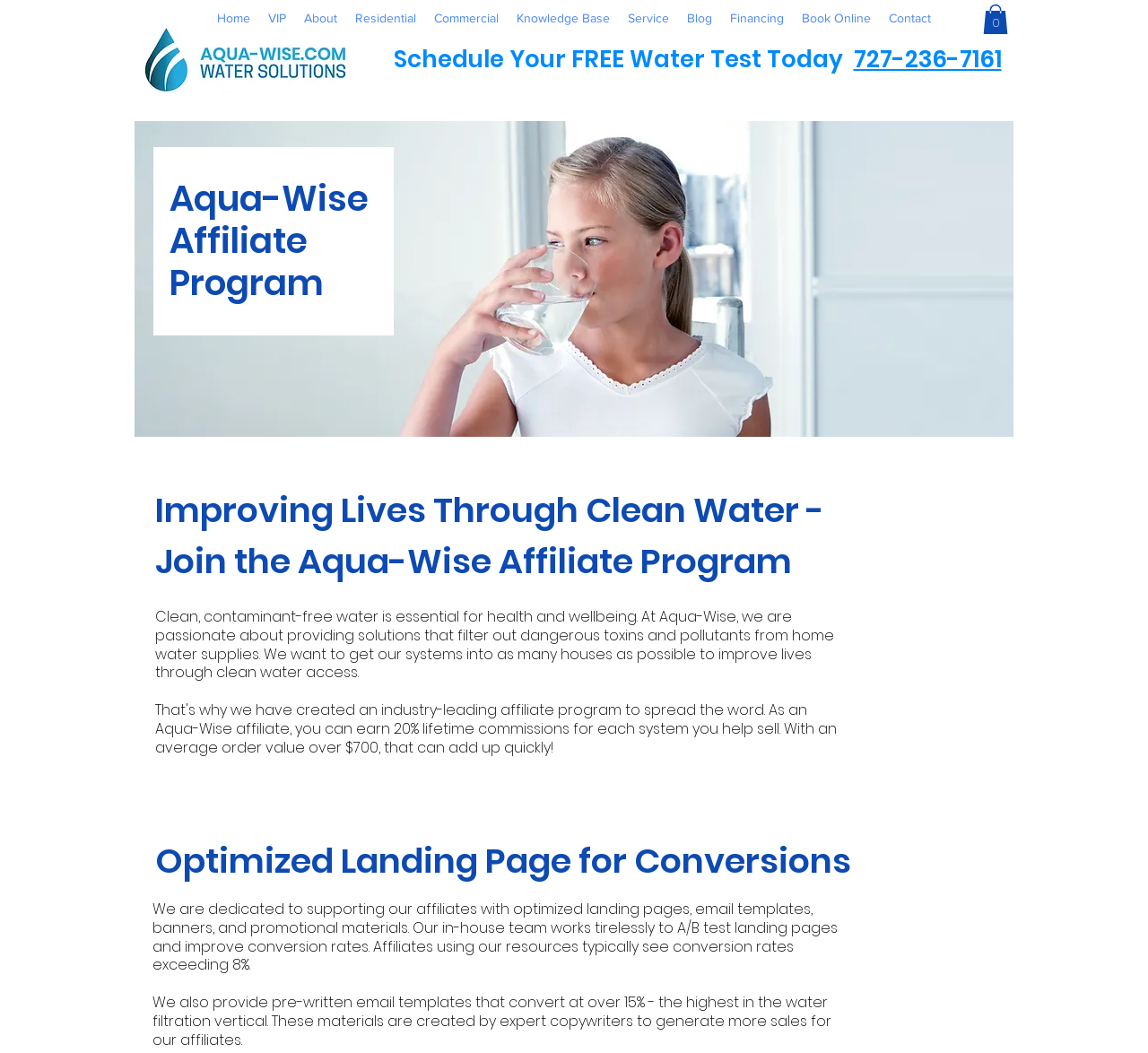What is the phone number for scheduling a water test?
From the details in the image, provide a complete and detailed answer to the question.

The phone number is located below the heading 'Schedule Your FREE Water Test Today' and is a link that allows users to call the number. The phone number is 727-236-7161.